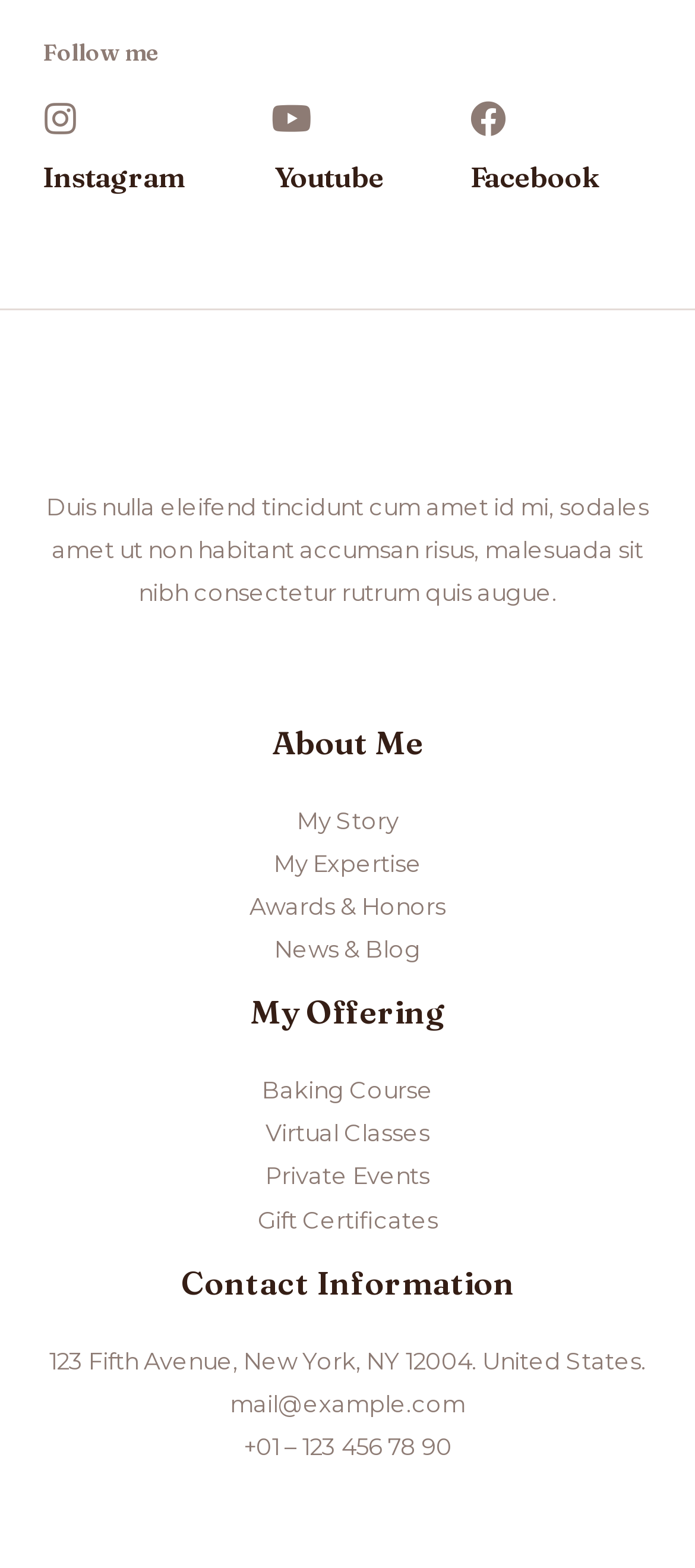What is the phone number mentioned in the footer?
Based on the visual information, provide a detailed and comprehensive answer.

I examined the footer section of the webpage and found a complementary element with the heading 'Contact Information', which contains the phone number '+01 – 123 456 78 90'.